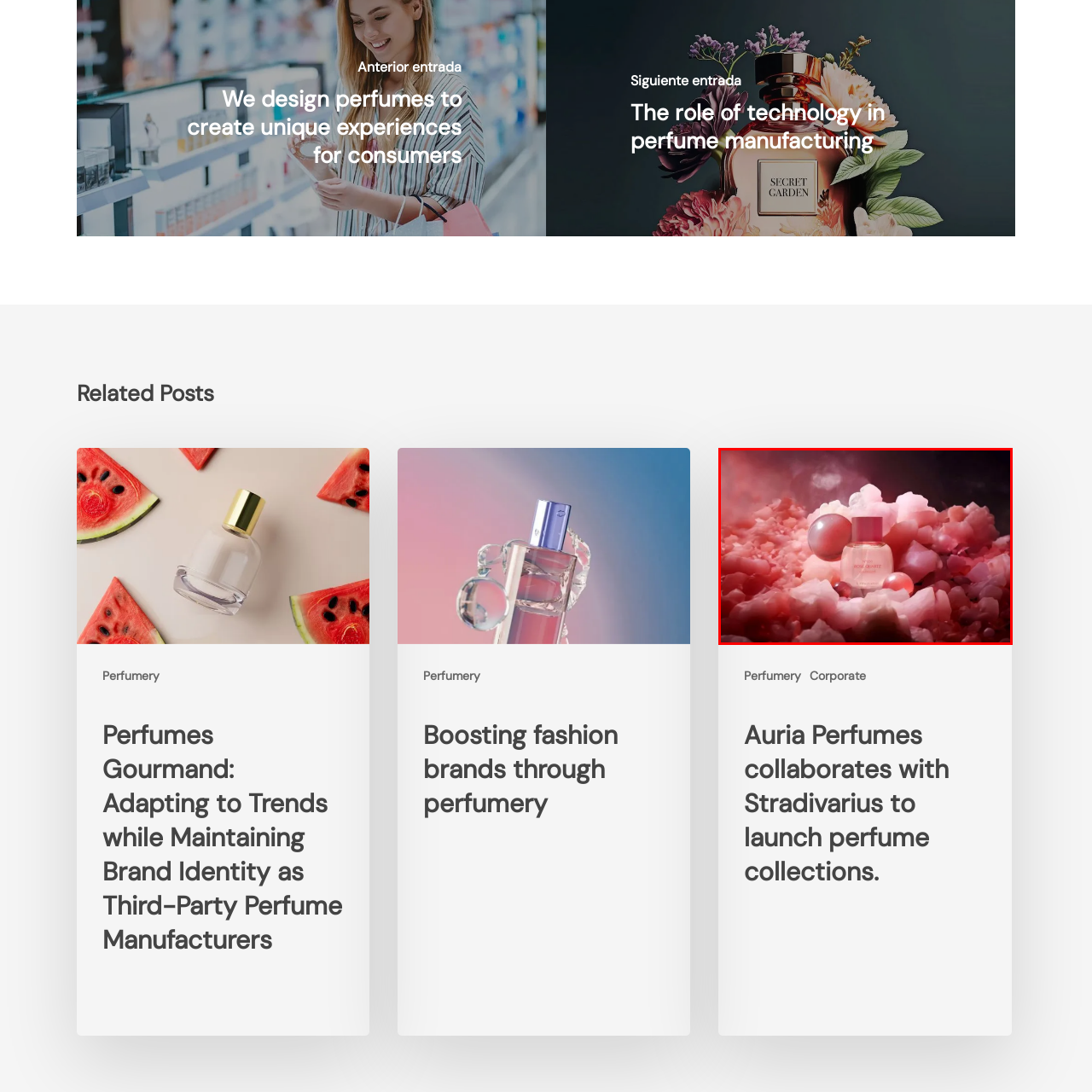Create a detailed description of the image enclosed by the red bounding box.

The image showcases an elegant bottle of perfume from the "Auria" brand, prominently displayed amidst a dreamy, abstract background of soft pink and peach hues. Surrounding the bottle are light-reflecting, spherical shapes that resemble semi-precious stones, enhancing the luxurious feel of the composition. The setting creates a sense of tranquility and sophistication, perfectly aligning with the themes of beauty and refinement associated with high-end fragrances. This imagery is likely part of a promotional campaign for the collaboration between Auria Perfumes and the fashion brand Stradivarius, aimed at launching a new collection.